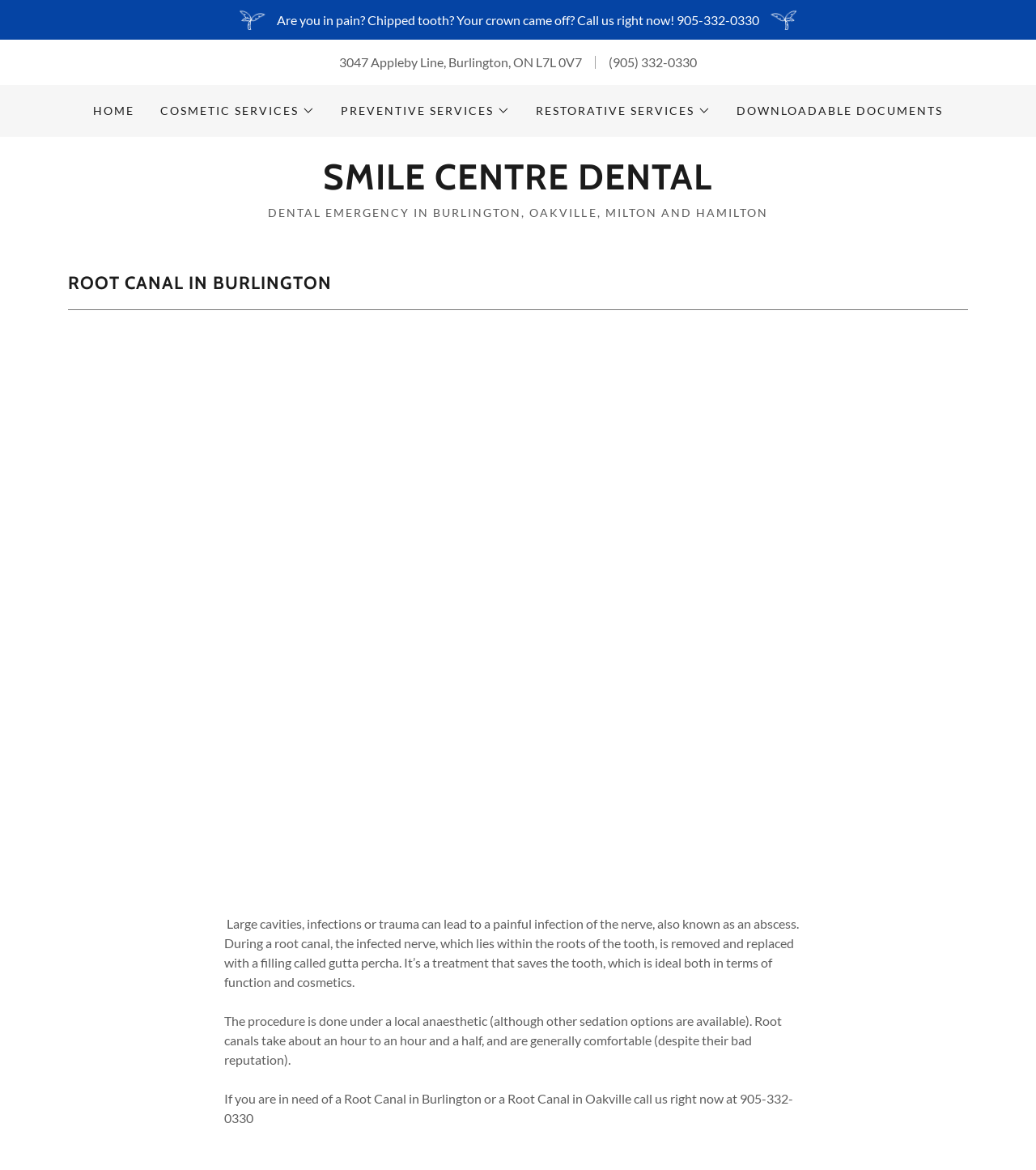How long does a root canal procedure take?
Relying on the image, give a concise answer in one word or a brief phrase.

About an hour to an hour and a half